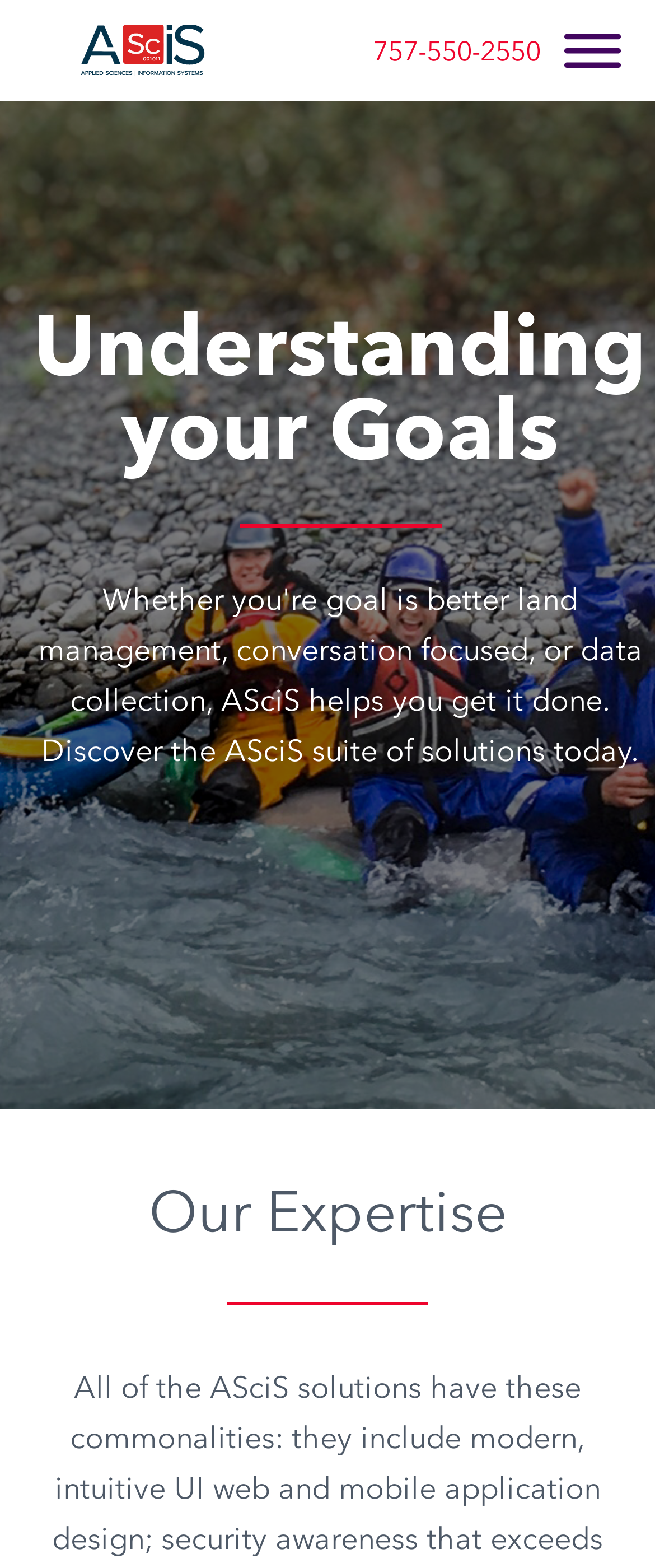Kindly determine the bounding box coordinates for the area that needs to be clicked to execute this instruction: "learn French for free".

None